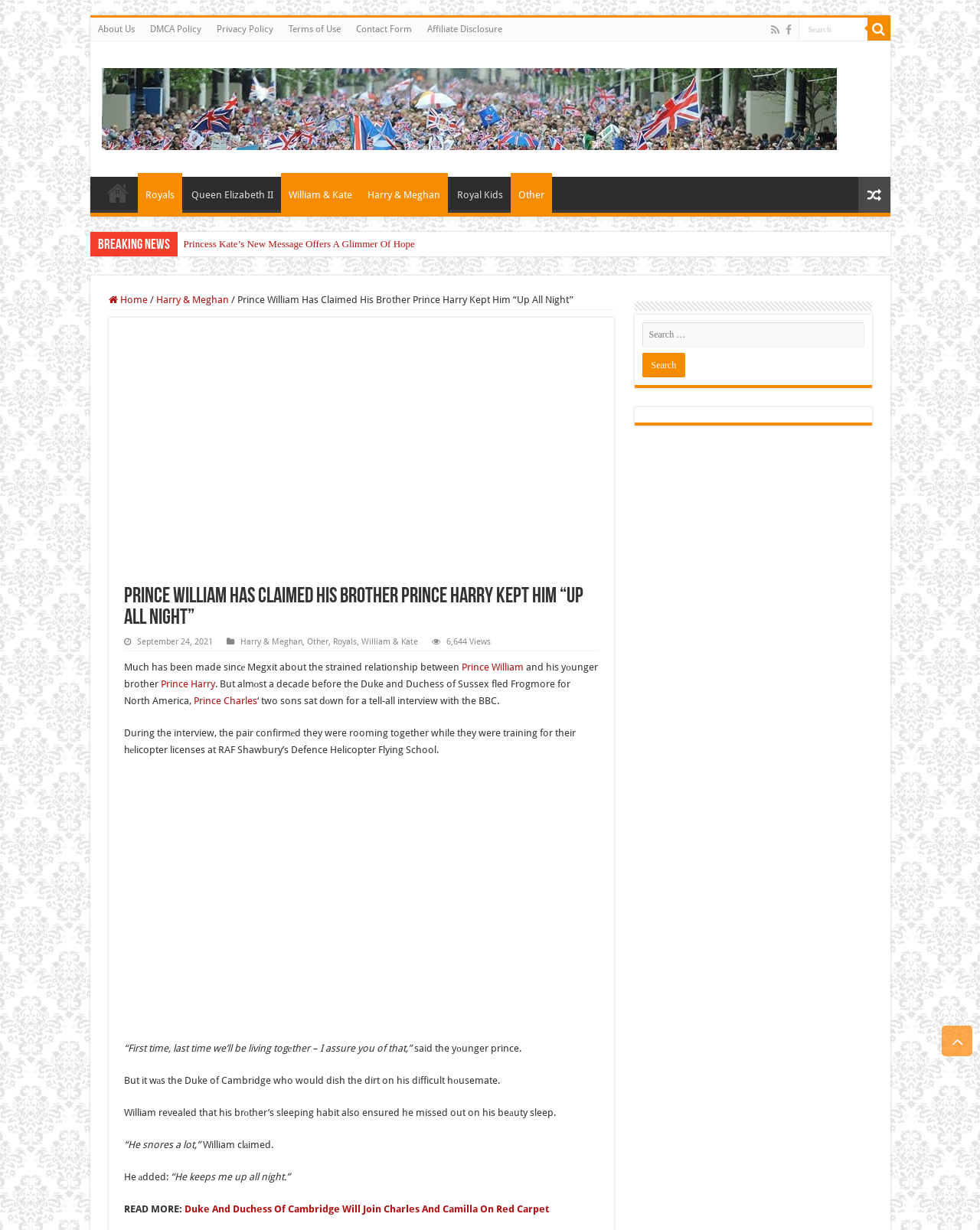Determine the bounding box coordinates of the area to click in order to meet this instruction: "Check the latest news".

[0.181, 0.189, 0.692, 0.208]